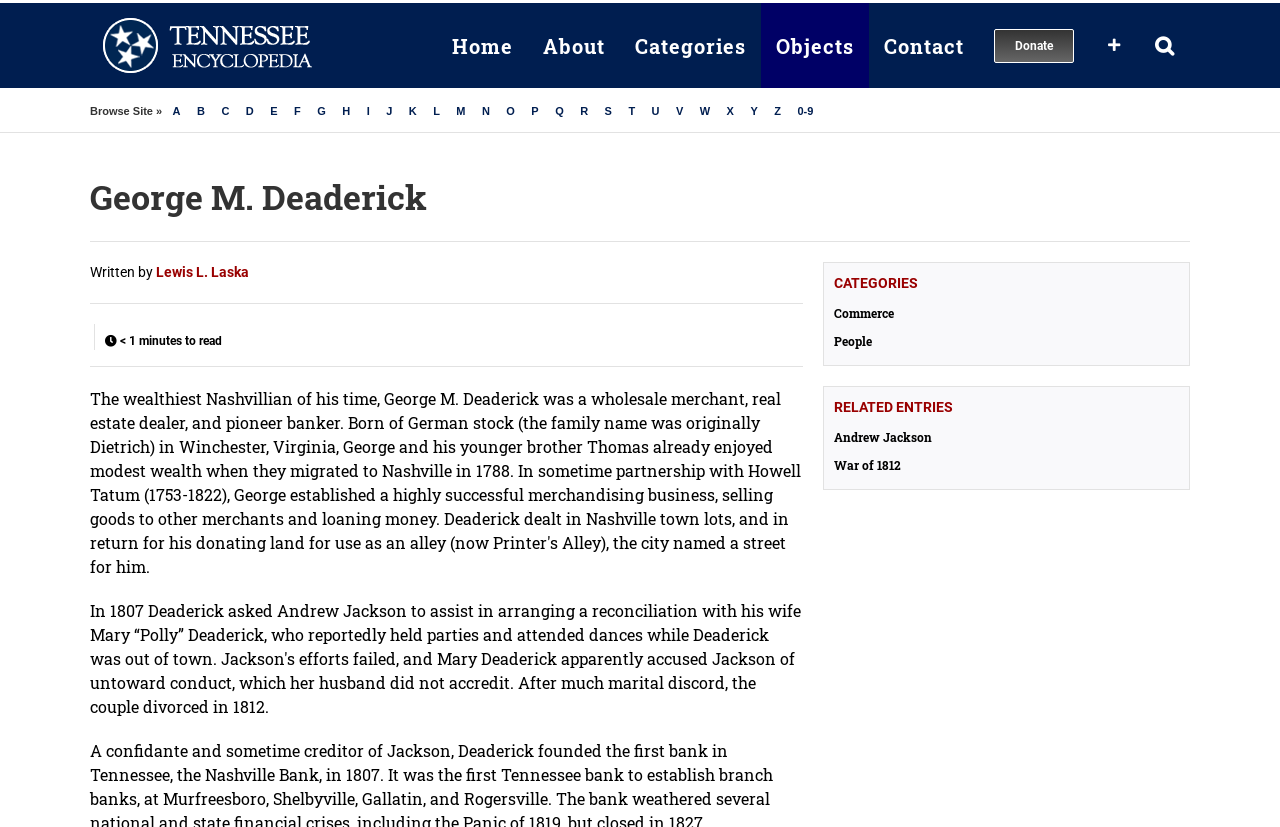Locate the UI element described by alt="Tennessee Encyclopedia Logo" and provide its bounding box coordinates. Use the format (top-left x, top-left y, bottom-right x, bottom-right y) with all values as floating point numbers between 0 and 1.

[0.07, 0.016, 0.255, 0.094]